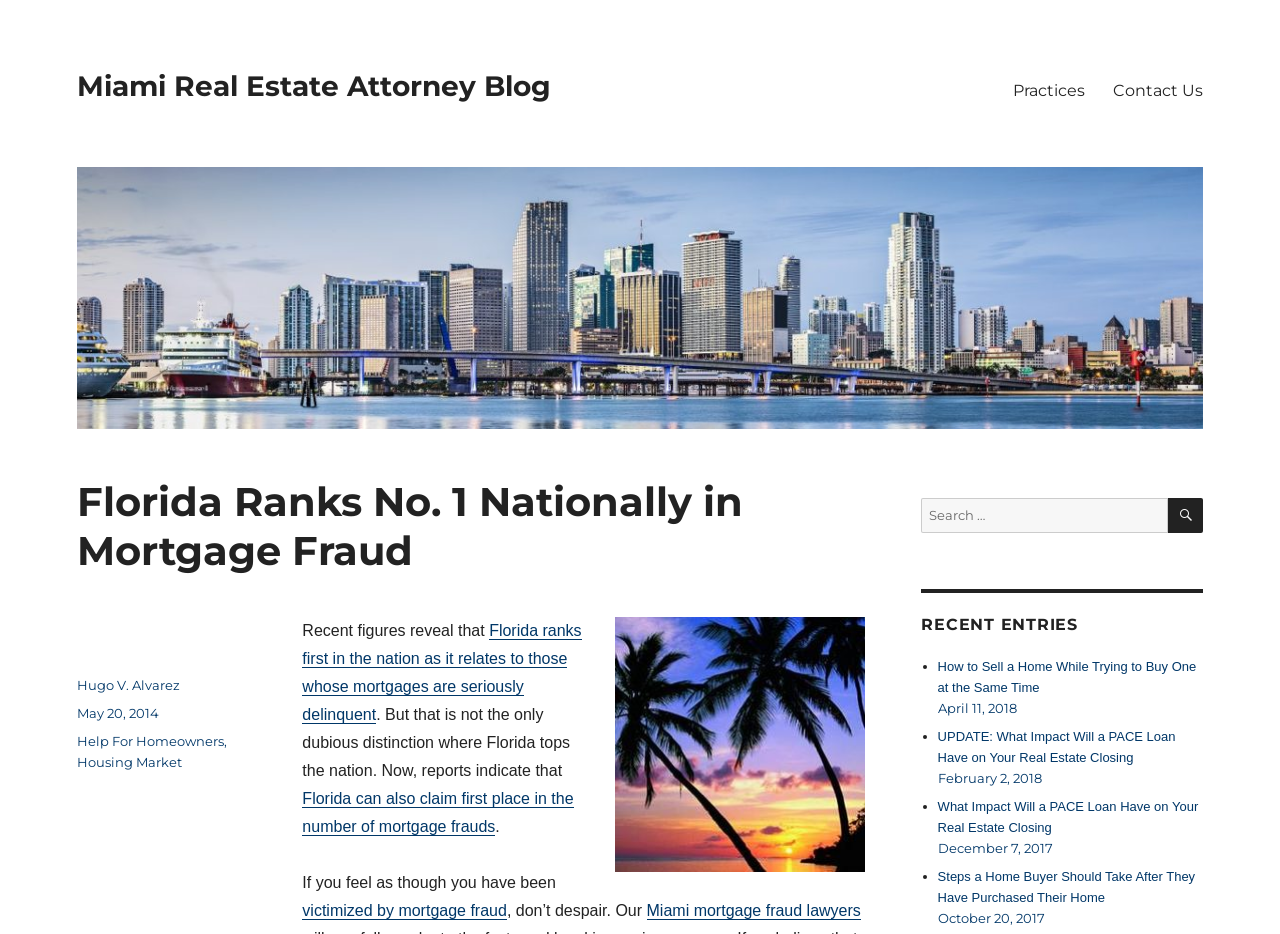Find the bounding box of the UI element described as: "Contact Us". The bounding box coordinates should be given as four float values between 0 and 1, i.e., [left, top, right, bottom].

[0.858, 0.074, 0.951, 0.119]